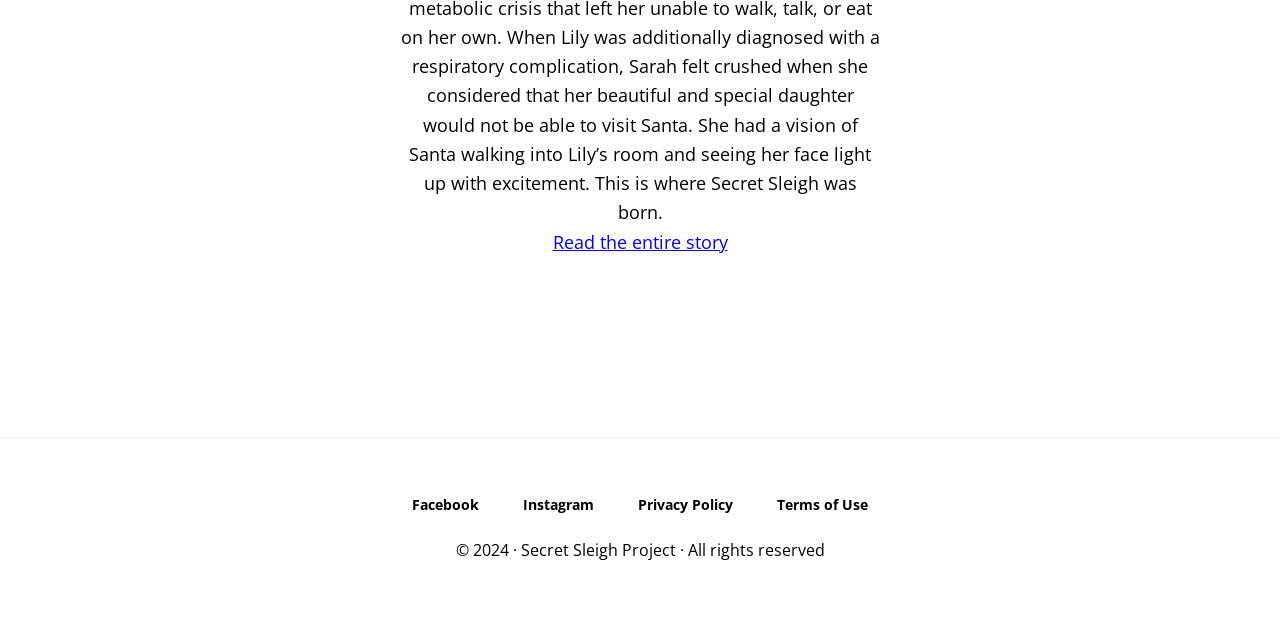Identify the bounding box of the UI element that matches this description: "Privacy Policy".

[0.483, 0.805, 0.588, 0.844]